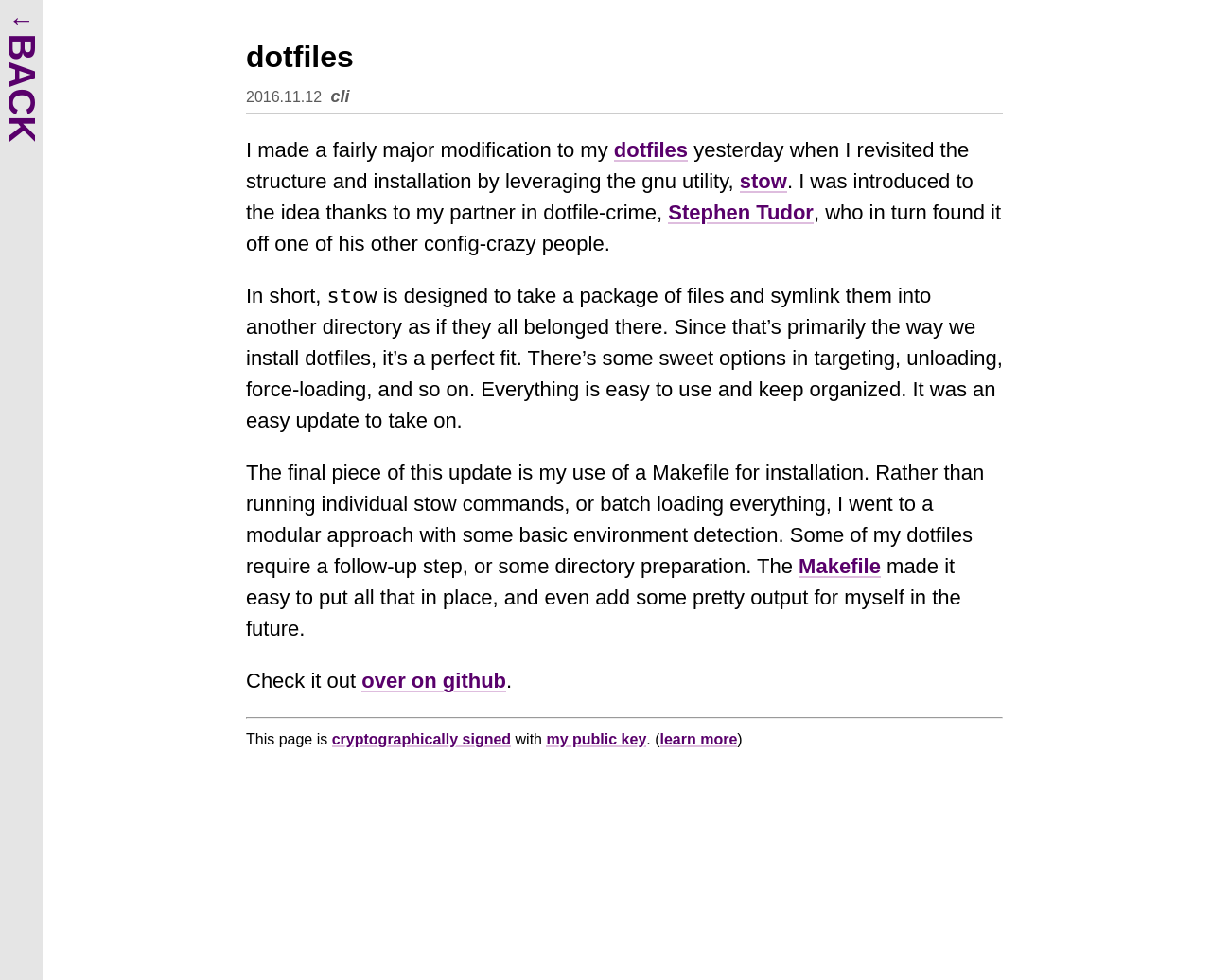Write an extensive caption that covers every aspect of the webpage.

This webpage appears to be a personal blog or journal entry about the author's experience with modifying their dotfiles. At the top of the page, there is a heading that reads "dotfiles" and a timestamp indicating that the entry was made on November 12, 2016. 

Below the heading, there is a block of text that describes the author's modification to their dotfiles, including the use of a GNU utility called "stow" and a Makefile for installation. The text is divided into several paragraphs, with links to related terms and concepts, such as "cli", "dotfiles", "stow", and "Makefile". 

The author mentions that they were introduced to the idea of using "stow" by their partner, Stephen Tudor, and explains how "stow" works to symlink files into another directory. They also describe the benefits of using a Makefile for installation, including the ability to modularly approach installation and add environment detection.

At the bottom of the page, there is a horizontal separator, followed by a notice that the page is cryptographically signed with the author's public key. There is also a link to learn more about the signing process.